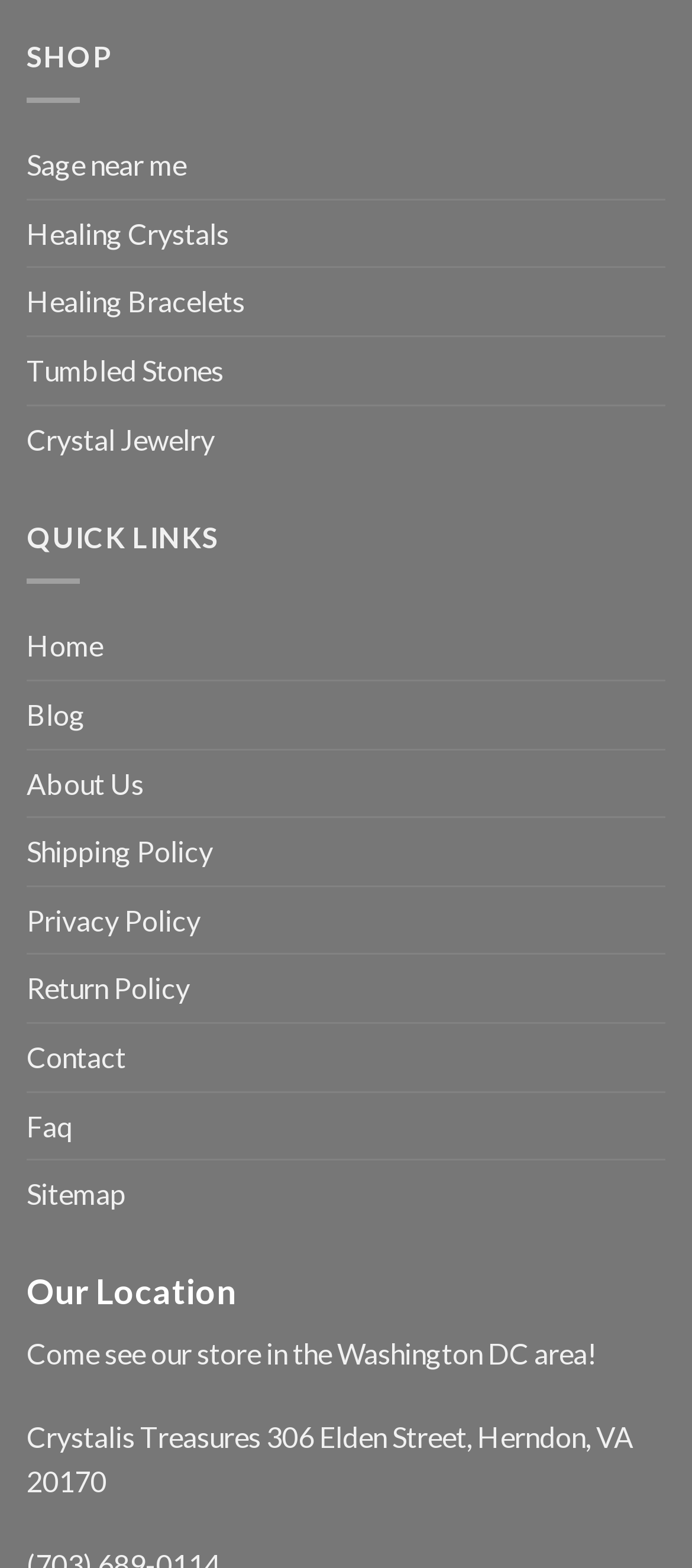Examine the image and give a thorough answer to the following question:
What is the street address of the store?

The street address of the store can be found in the 'Our Location' section, where the full address 'Crystalis Treasures 306 Elden Street, Herndon, VA 20170' is mentioned.